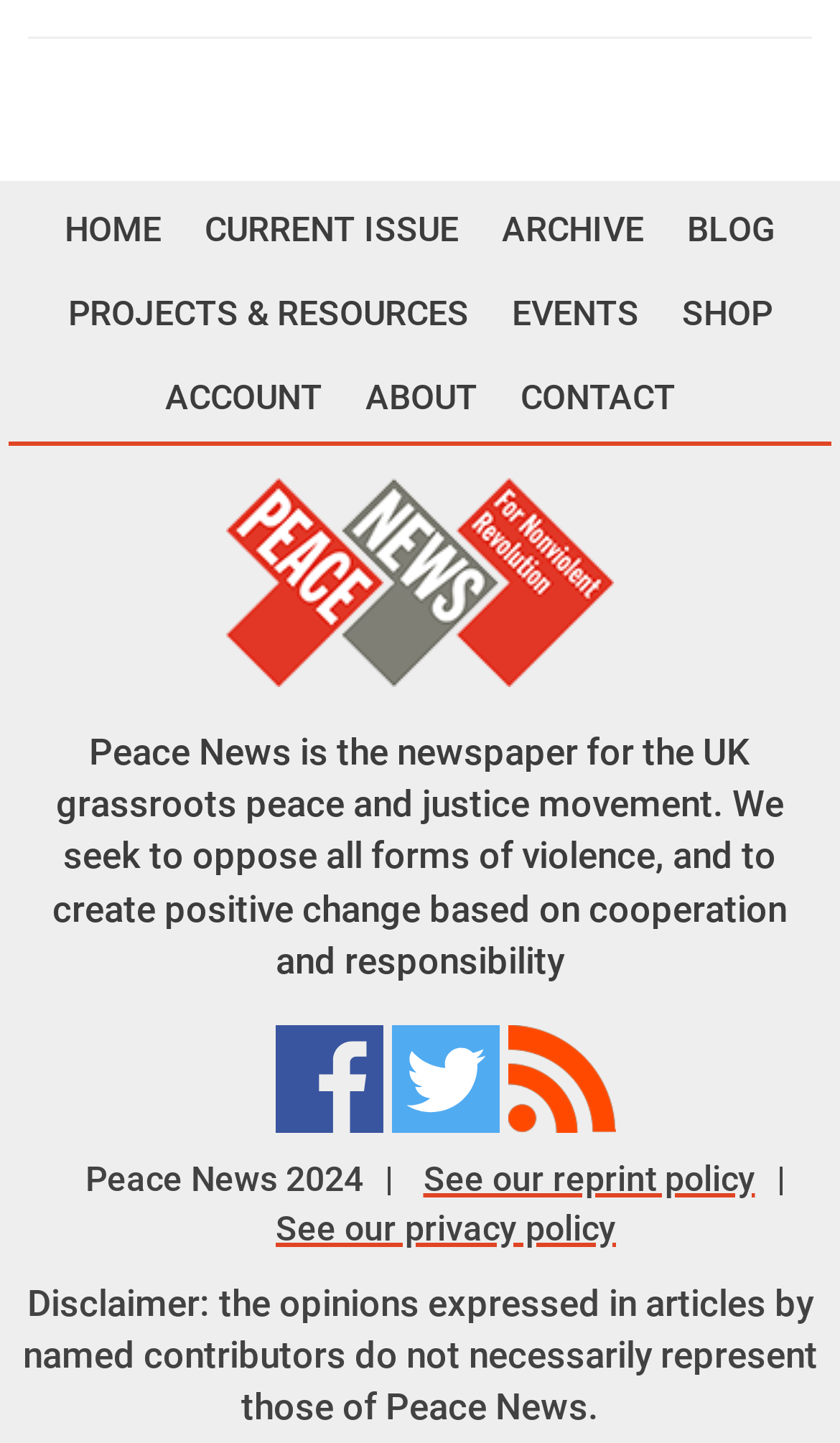Please find the bounding box for the following UI element description. Provide the coordinates in (top-left x, top-left y, bottom-right x, bottom-right y) format, with values between 0 and 1: BOOK NOW

None